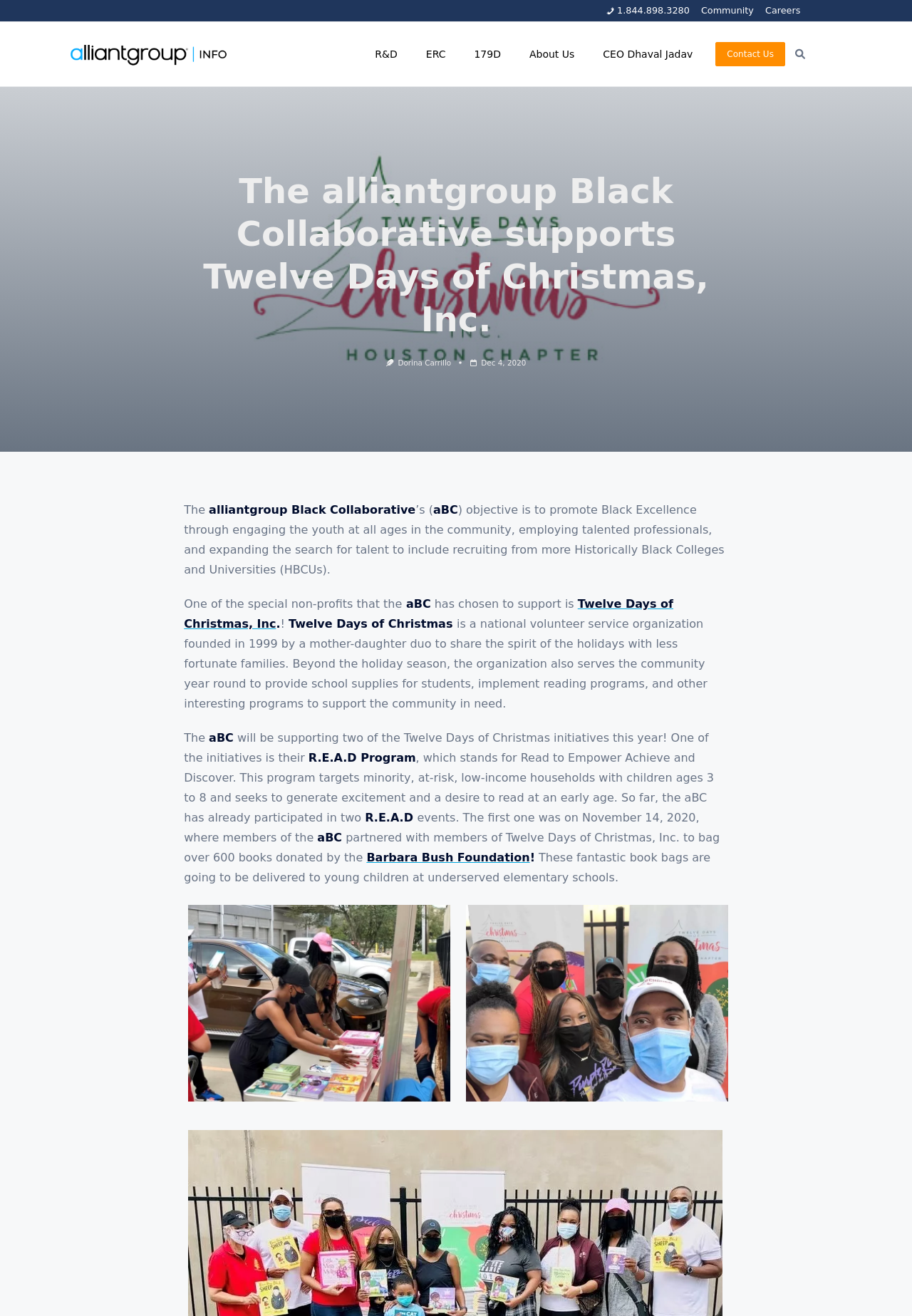Use the information in the screenshot to answer the question comprehensively: What is the objective of aBC?

The objective of aBC is to promote Black Excellence through engaging the youth at all ages in the community, employing talented professionals, and expanding the search for talent to include recruiting from more Historically Black Colleges and Universities (HBCUs), as stated in the webpage content.